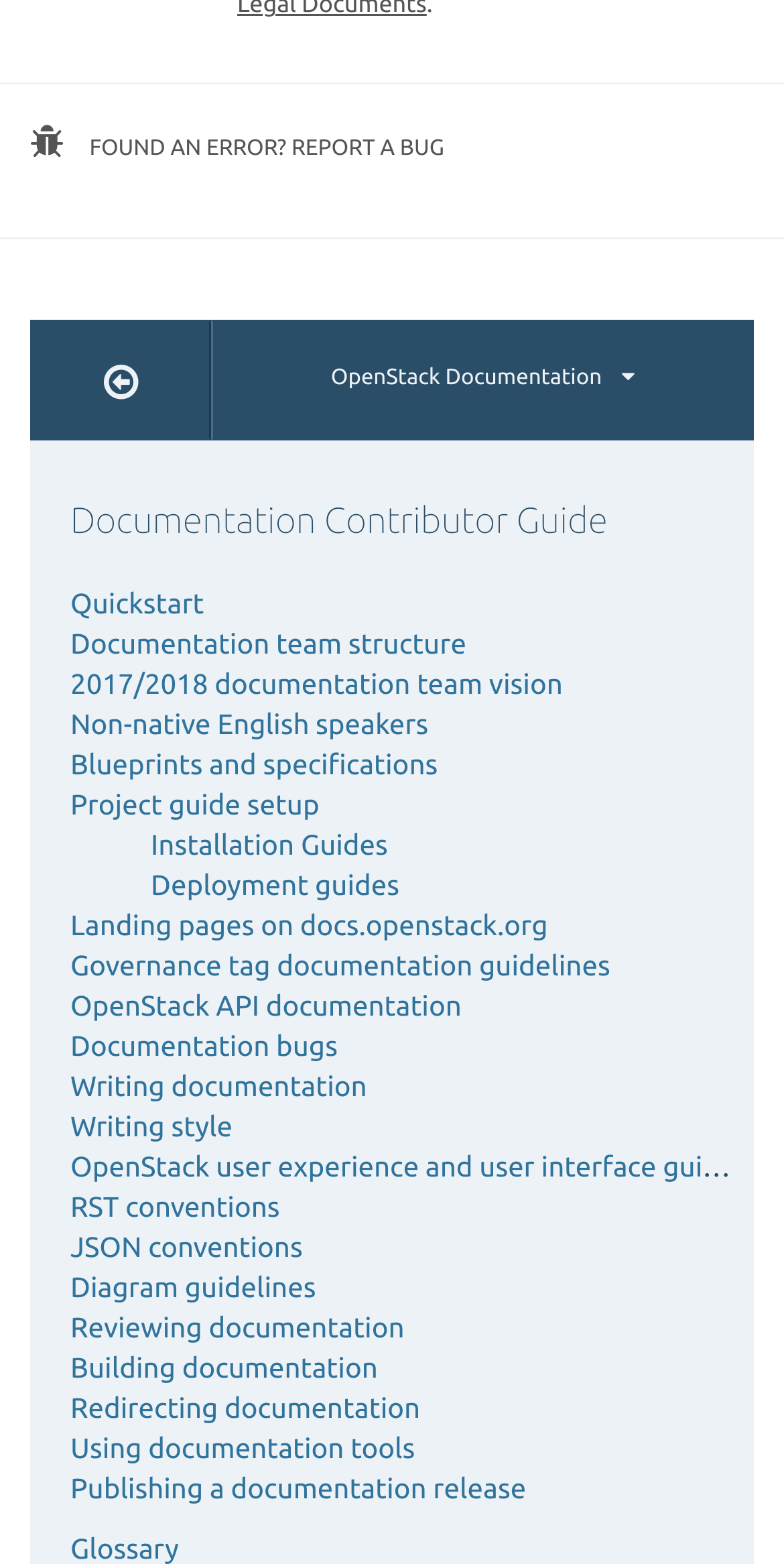Identify the bounding box coordinates for the element that needs to be clicked to fulfill this instruction: "View Documentation Contributor Guide". Provide the coordinates in the format of four float numbers between 0 and 1: [left, top, right, bottom].

[0.038, 0.296, 0.936, 0.373]